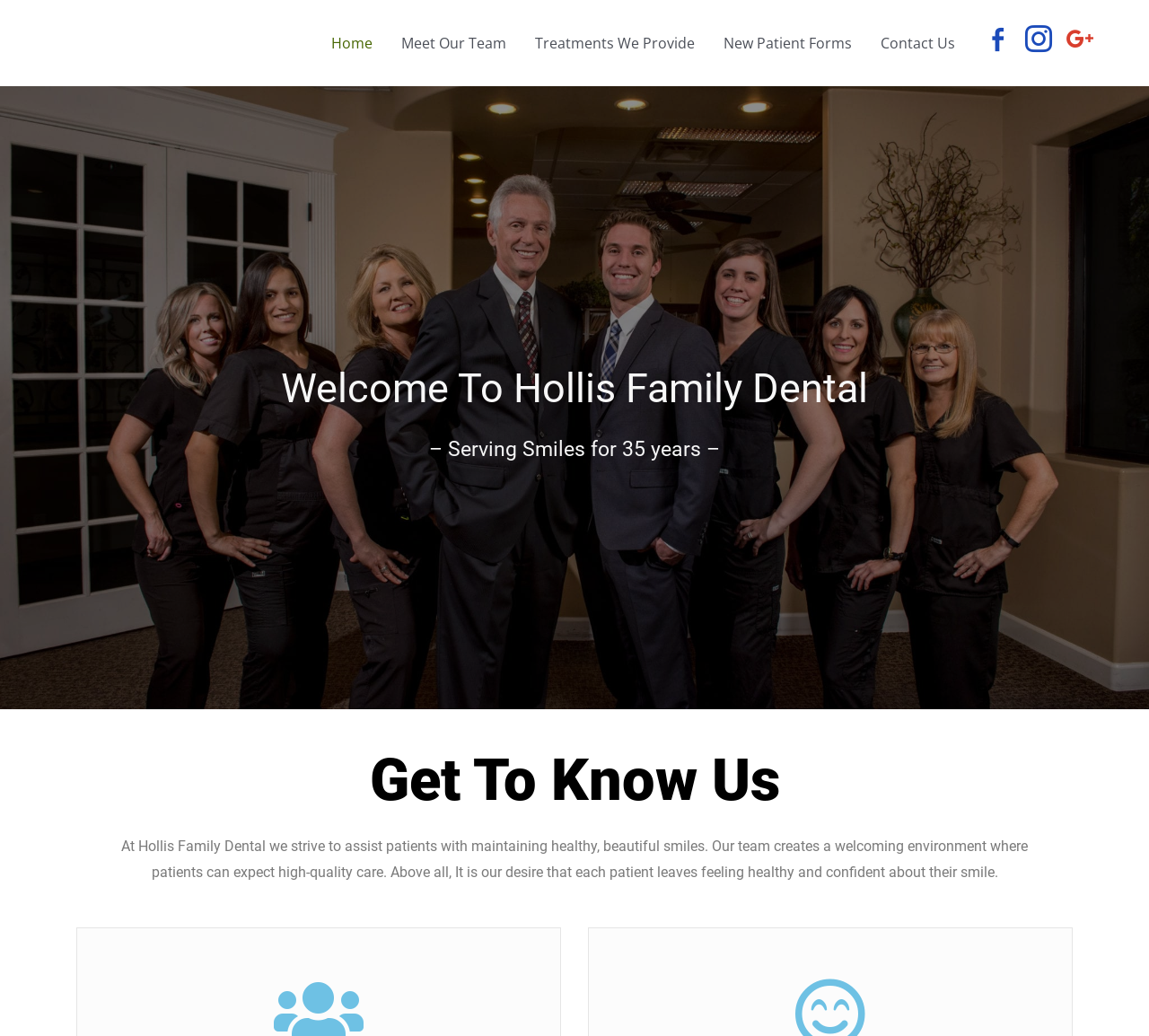What is the purpose of the dental clinic?
Look at the screenshot and give a one-word or phrase answer.

To assist patients with maintaining healthy, beautiful smiles